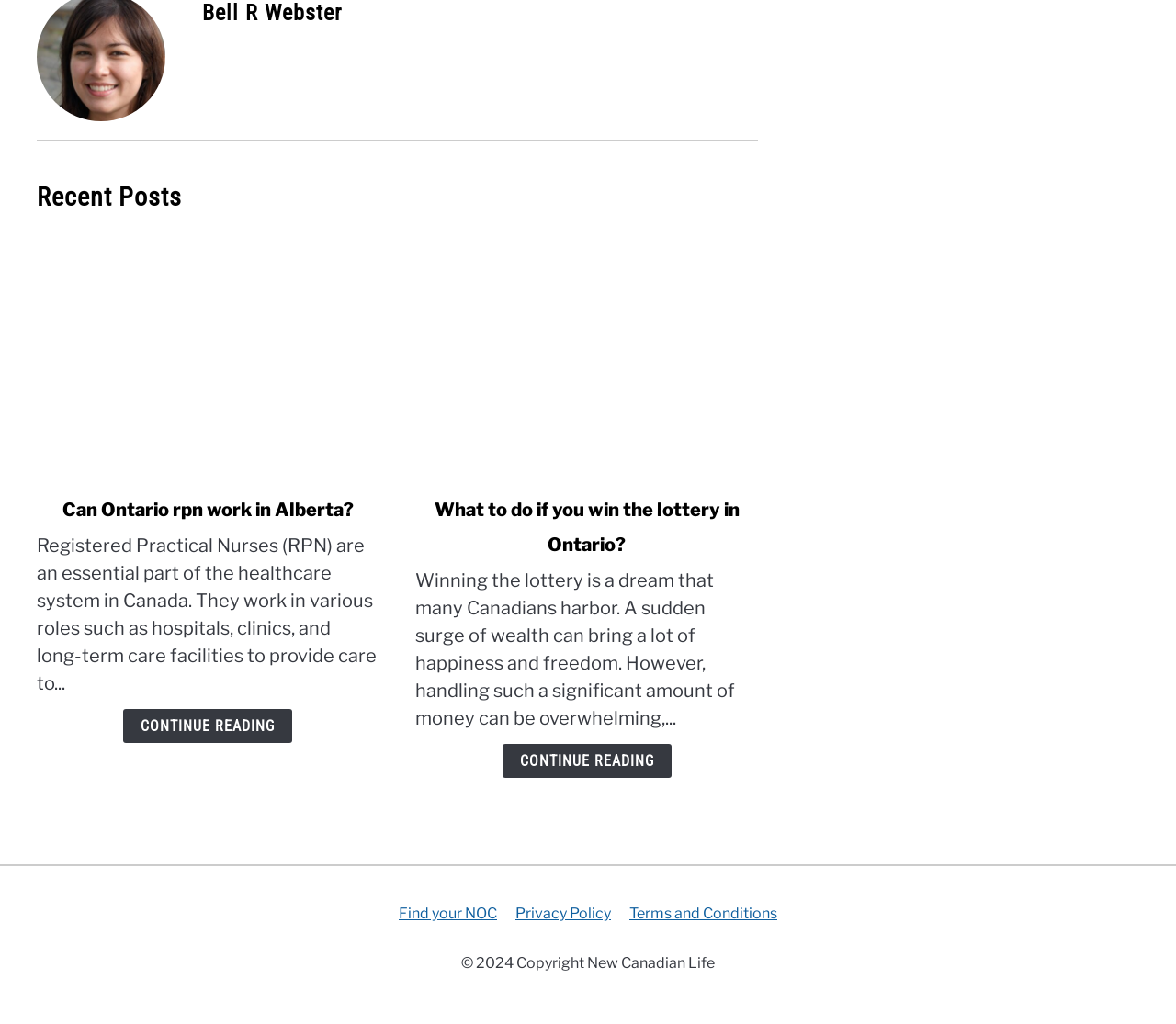Bounding box coordinates are given in the format (top-left x, top-left y, bottom-right x, bottom-right y). All values should be floating point numbers between 0 and 1. Provide the bounding box coordinate for the UI element described as: aria-label="Linkedin" title="Linkedin"

None